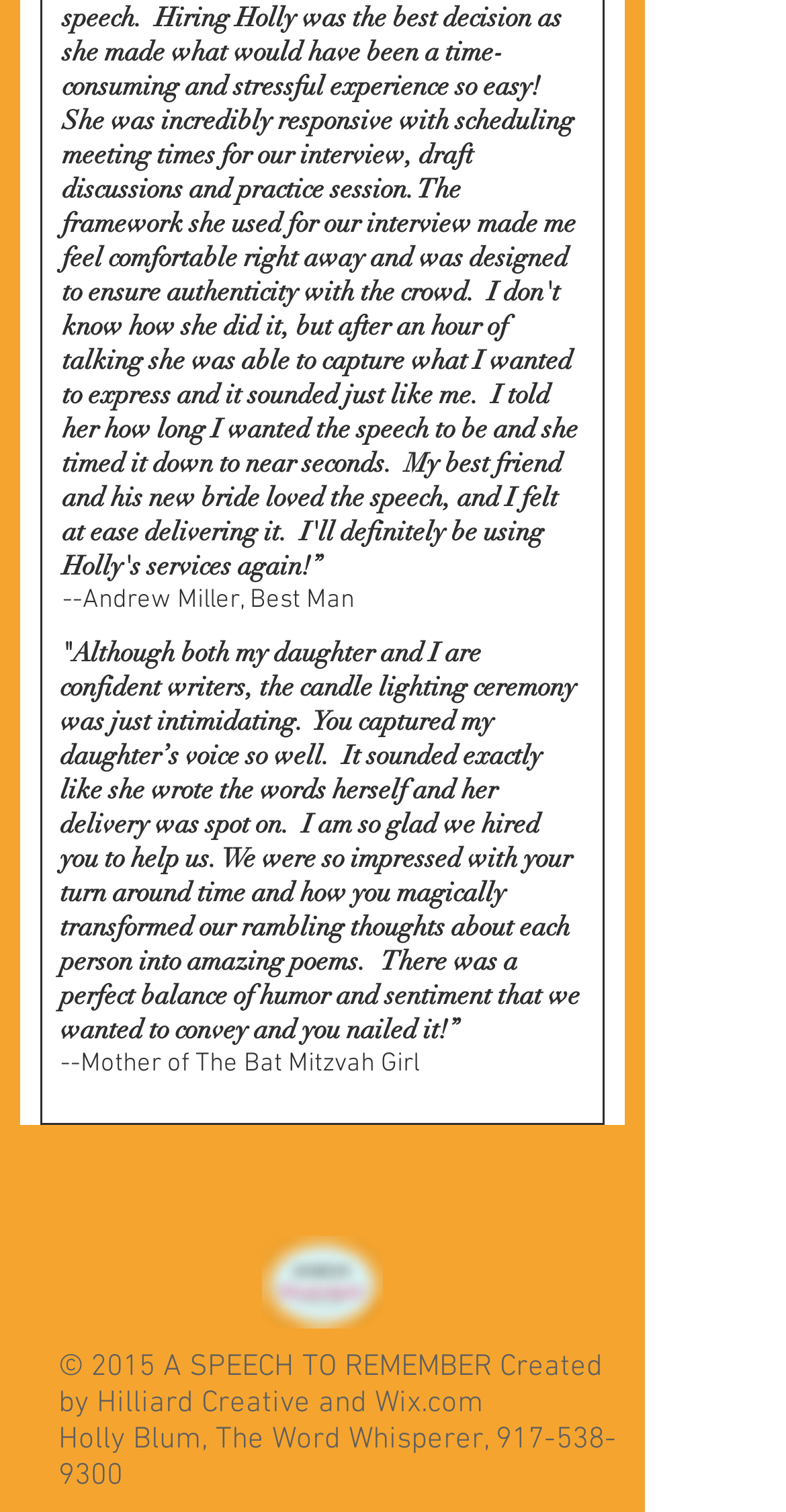Please find the bounding box for the UI element described by: "aria-label="LinkedIn"".

[0.559, 0.758, 0.649, 0.804]